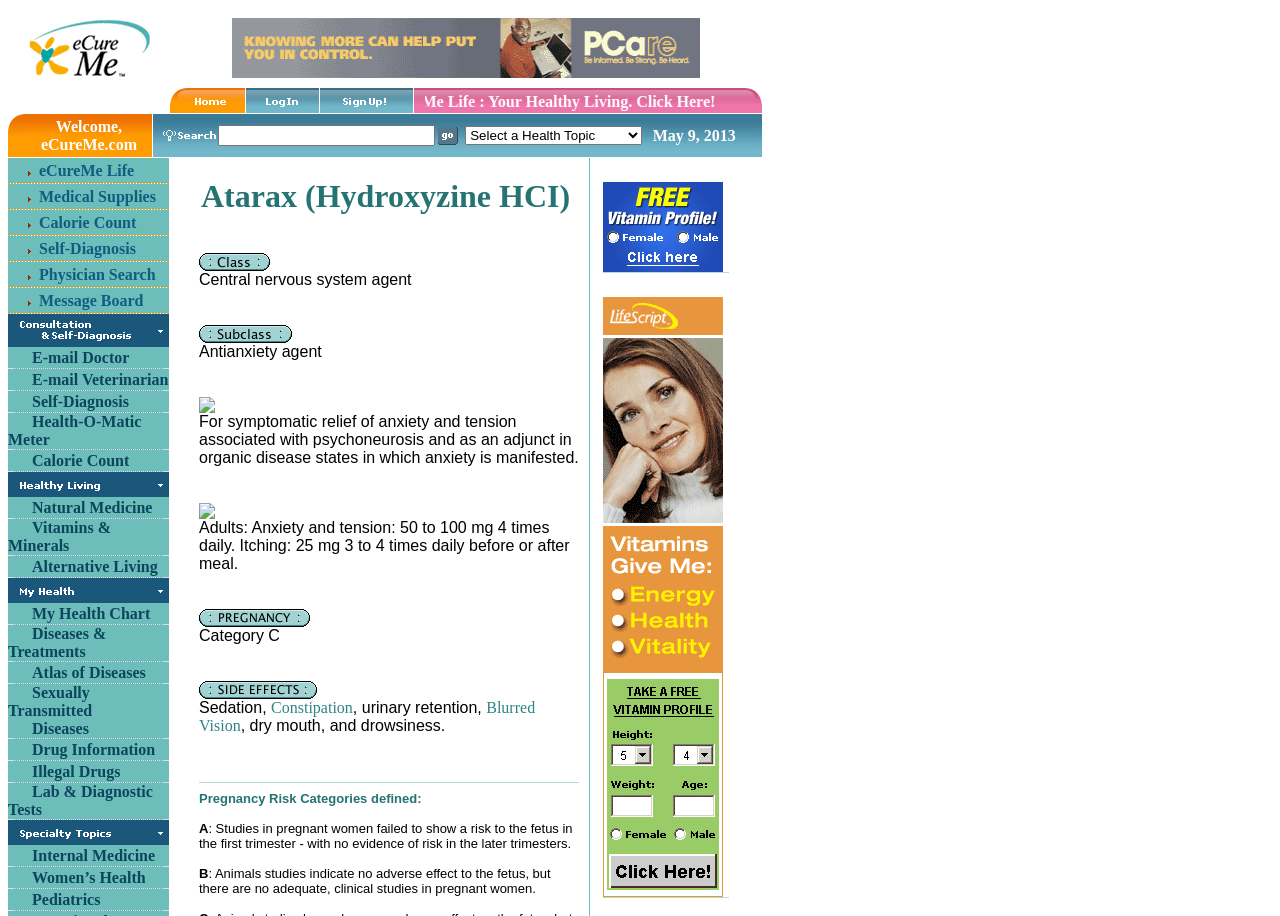Please identify the bounding box coordinates of the element's region that needs to be clicked to fulfill the following instruction: "Search for medical contents". The bounding box coordinates should consist of four float numbers between 0 and 1, i.e., [left, top, right, bottom].

[0.17, 0.136, 0.34, 0.159]